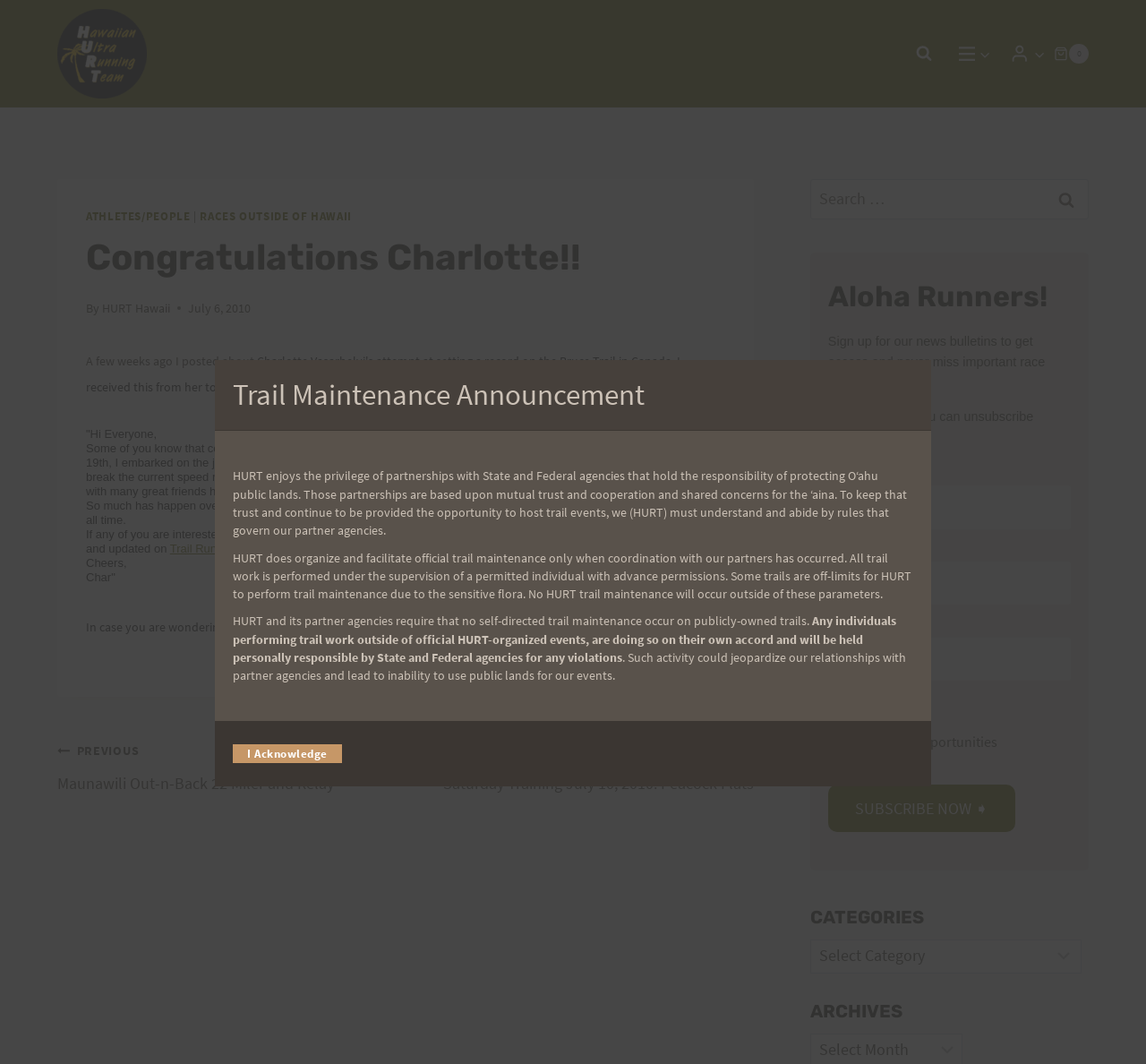How can I search for something on the website?
Refer to the image and give a detailed answer to the question.

On the right-hand side of the webpage, there is a search box with a label 'Search for:' and a button that says 'Search'. This is where I can enter my search query and click the button to search for something on the website.